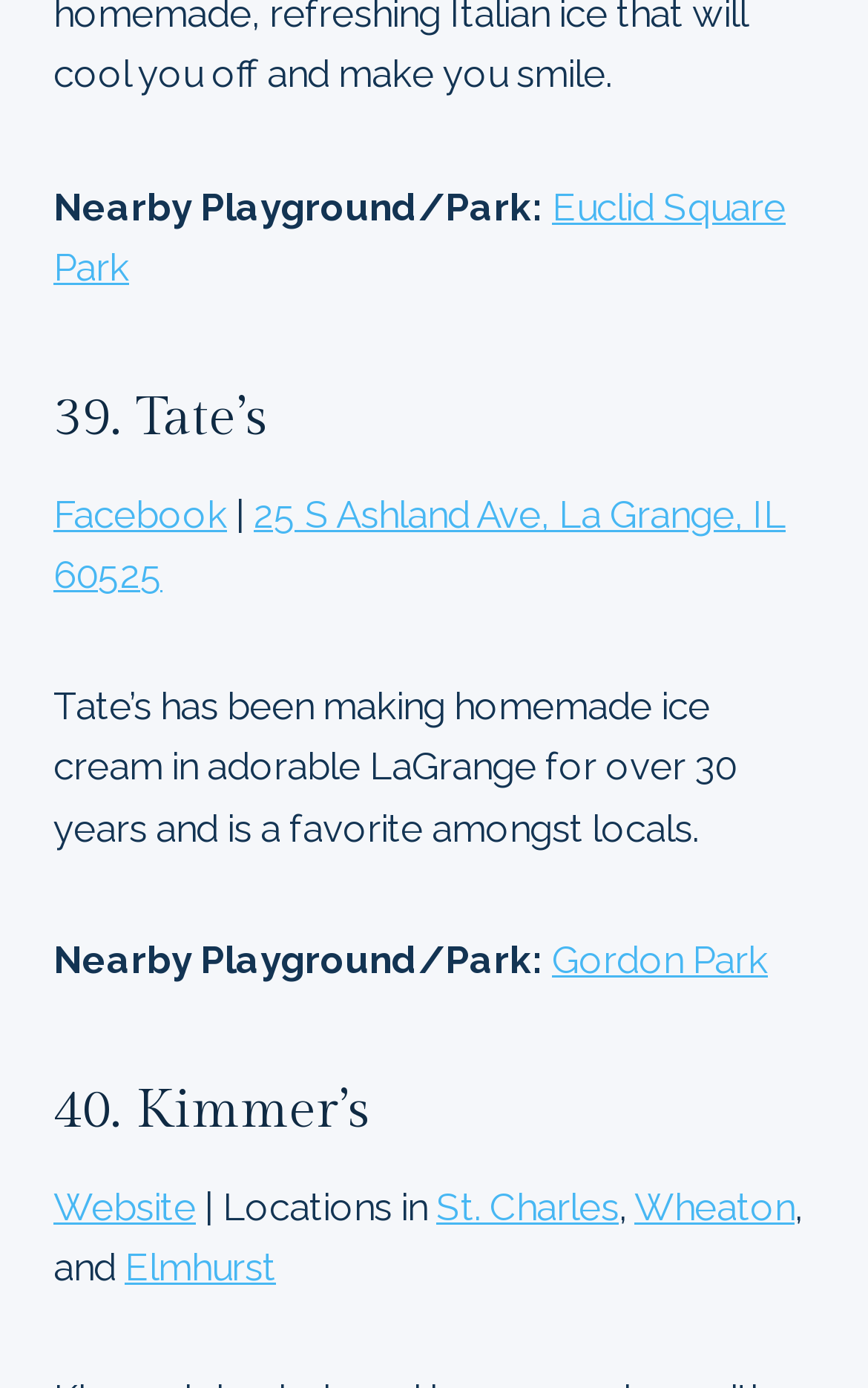Determine the bounding box coordinates for the area you should click to complete the following instruction: "view Kimmer's website".

[0.062, 0.854, 0.226, 0.886]